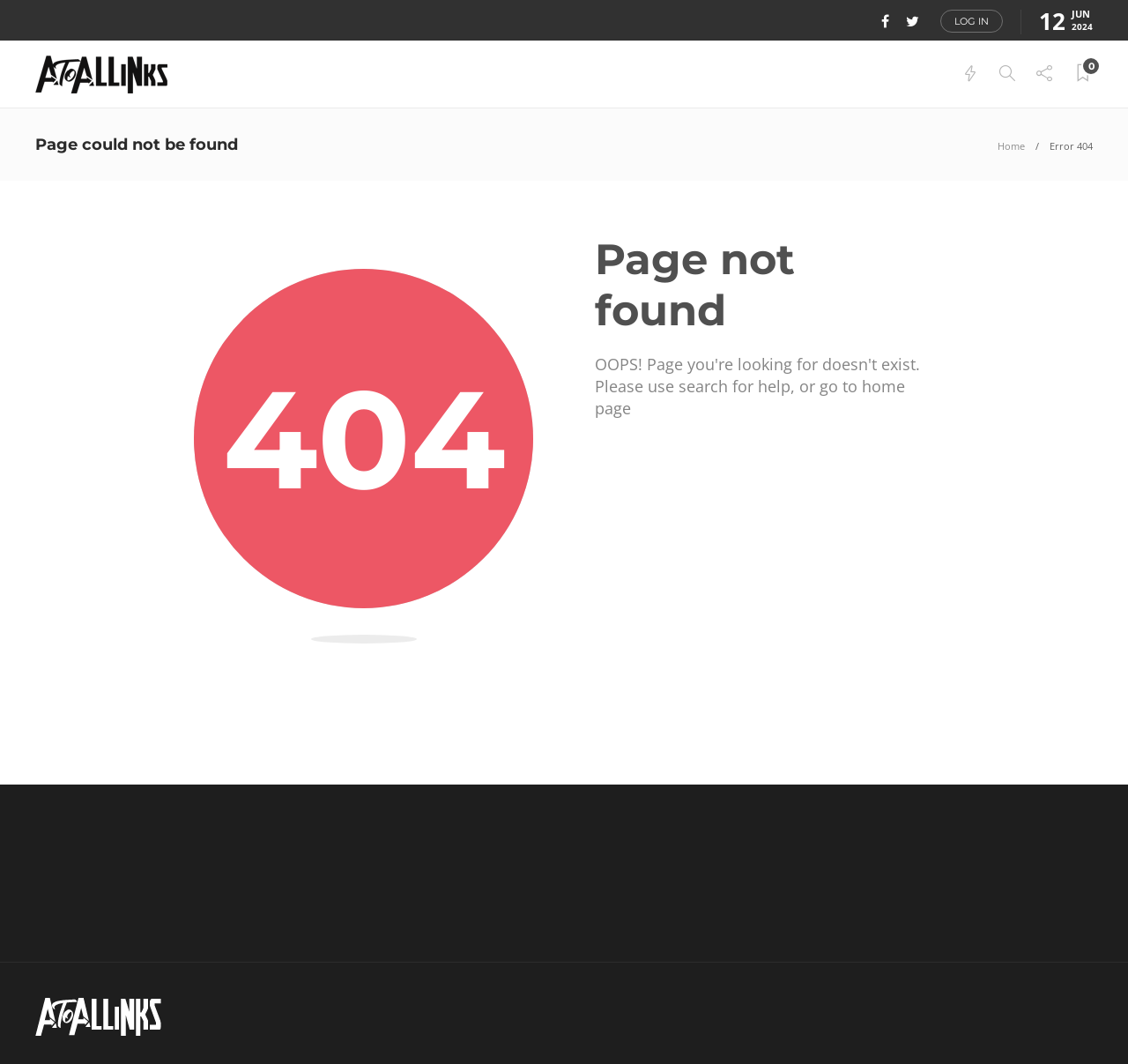Detail the webpage's structure and highlights in your description.

The webpage is a 404 error page with the title "Page not found - AtoAllinks". At the top, there is a navigation bar with several links, including three icons represented by Unicode characters, a "LOG IN" button, and a date display showing "JUN 2024". 

Below the navigation bar, there is a logo of "AtoAllinks" with a link to the homepage. On the right side of the logo, there are four more icons represented by Unicode characters.

The main content of the page is a section with a heading "Page could not be found" and a link to the "Home" page. Below this heading, there is a text "Error 404". 

In the middle of the page, there are two large headings, "404" and "Page not found", which are likely to be error messages. 

At the bottom of the page, there is a thin section with no visible content.